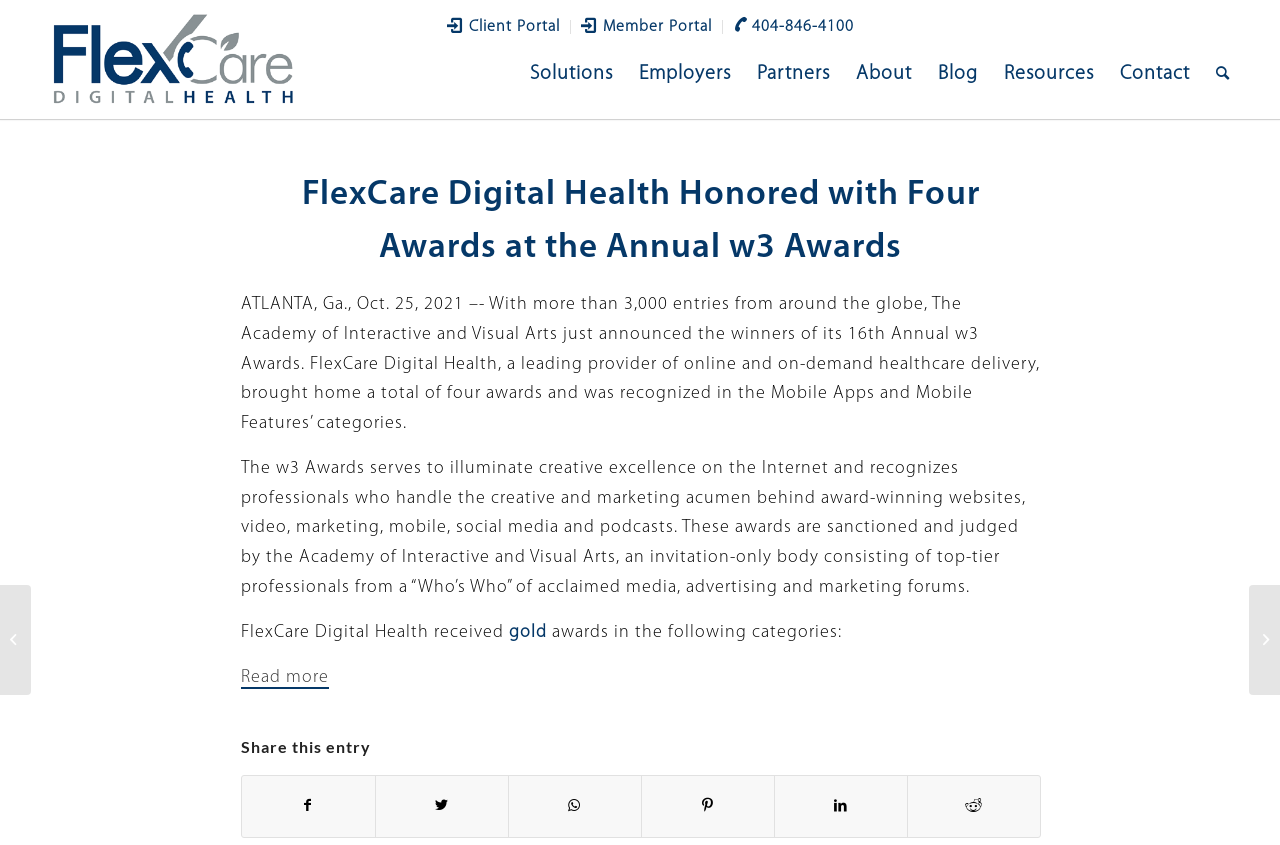Given the element description: "alt="FlexCare" title="FlexCare-Logo"", predict the bounding box coordinates of the UI element it refers to, using four float numbers between 0 and 1, i.e., [left, top, right, bottom].

[0.039, 0.017, 0.23, 0.123]